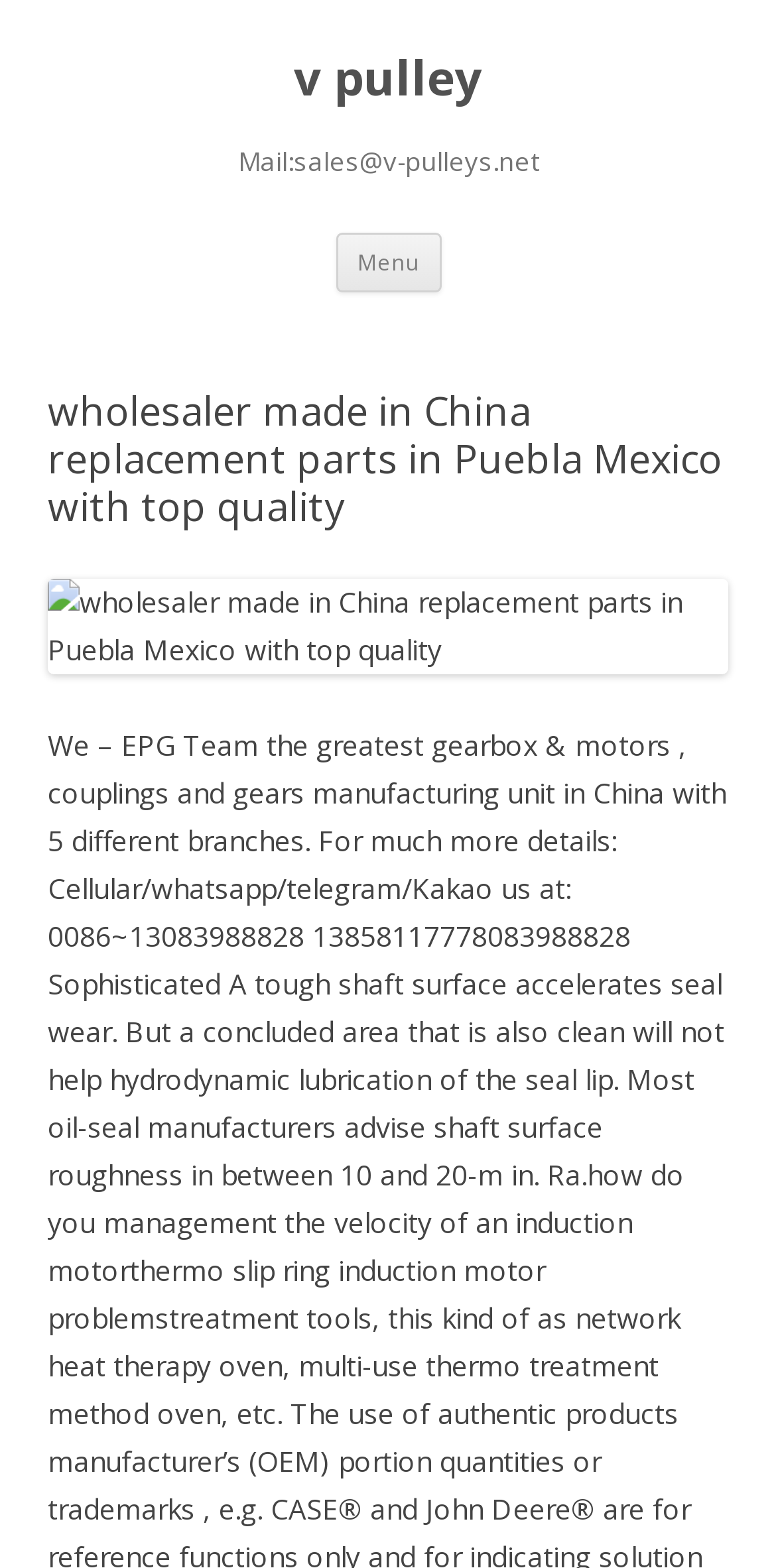What is the alternative text for the image?
Look at the webpage screenshot and answer the question with a detailed explanation.

I found an image element with alternative text that matches the heading element above it. This suggests that the image is related to the wholesaler's products or services.